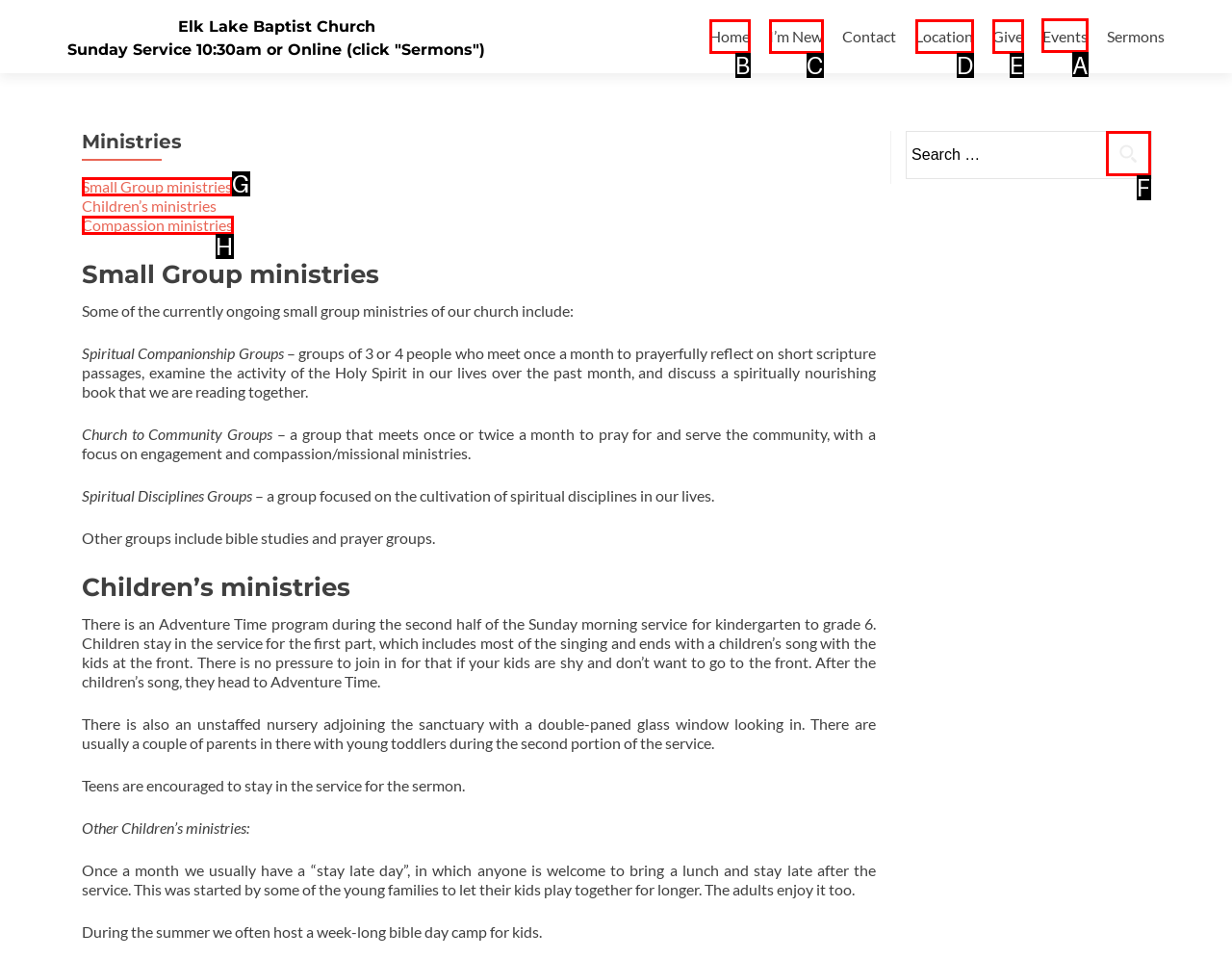Tell me the correct option to click for this task: Read the post tagged with #BO HORVAT
Write down the option's letter from the given choices.

None